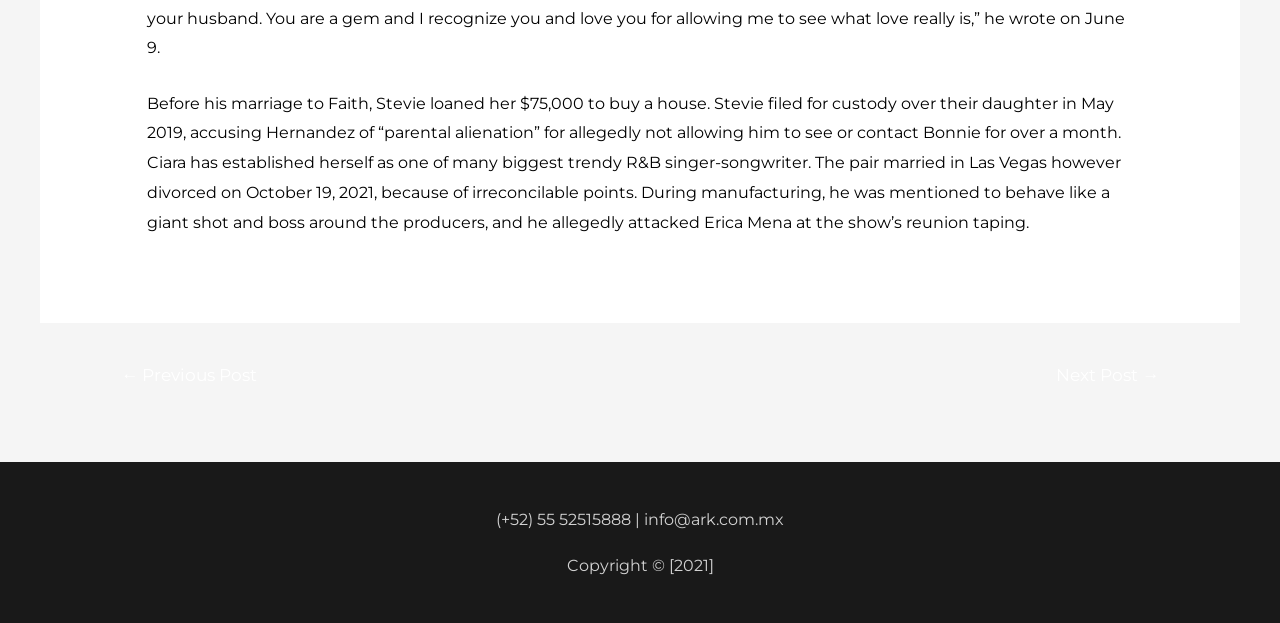Provide a short, one-word or phrase answer to the question below:
What is the year of copyright?

2021